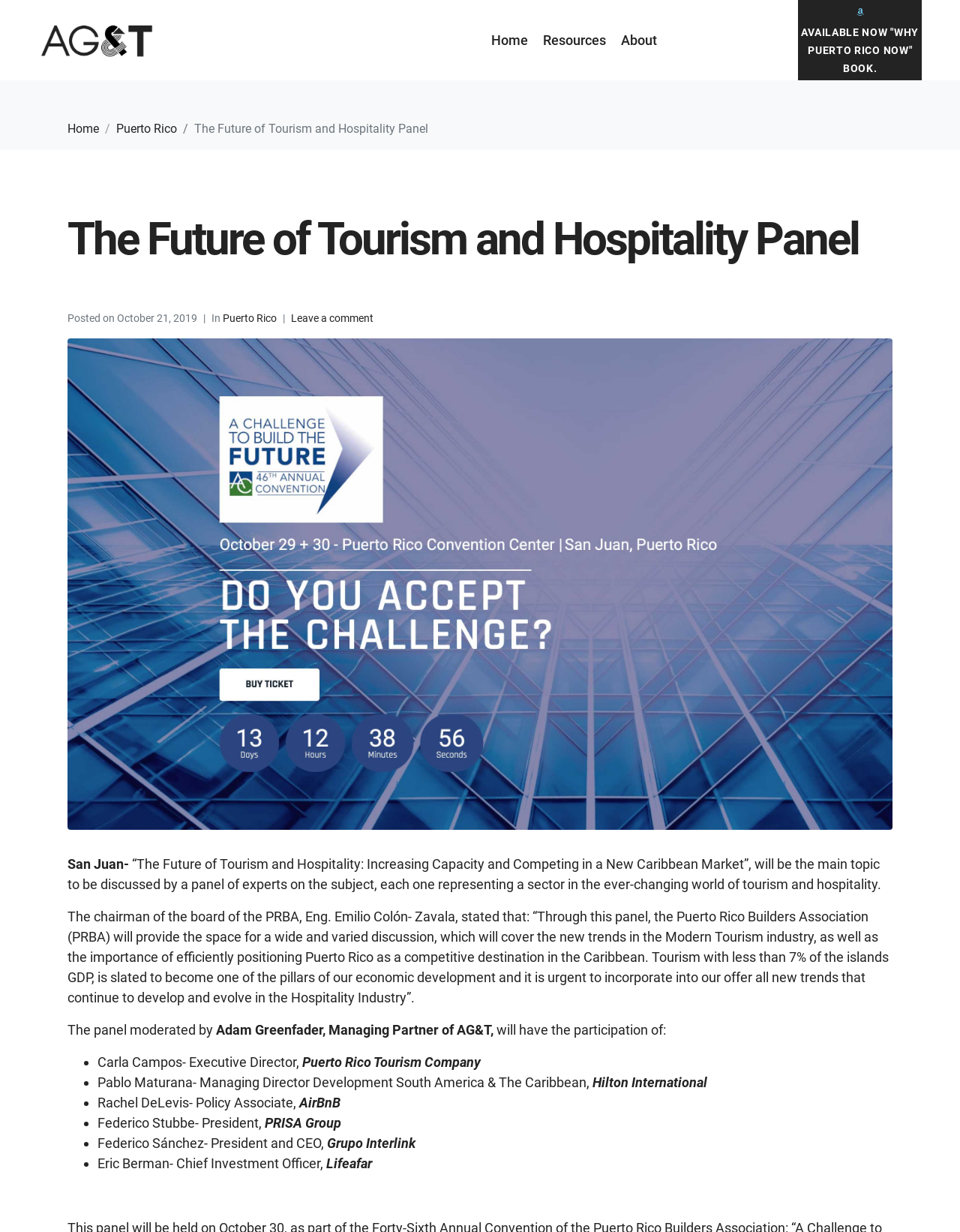Can you give a comprehensive explanation to the question given the content of the image?
Who is the chairman of the board of the PRBA?

The chairman of the board of the PRBA is mentioned in the StaticText element with ID 271, which states that 'The chairman of the board of the PRBA, Eng. Emilio Colón-Zavala, stated that...'.